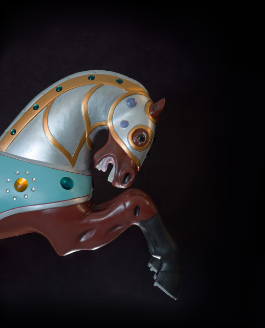Generate an elaborate caption that covers all aspects of the image.

The image showcases a beautifully crafted carousel horse, a significant piece related to the Jantzen Beach Carousel, which recently found a new home at the National Neon Sign Museum in The Dalles, Oregon. This striking figure is adorned with vibrant colors and intricate details, including a shiny silver mane and colorful jewels, highlighting the craftsmanship associated with historic carousels. The horse is depicted in a dynamic pose, capturing the spirit of joy and nostalgia often linked to carousel rides. This artwork symbolizes the rich history of vintage amusement park attractions, making it an integral part of the carousel's legacy, which is currently being preserved and celebrated by Restore Oregon.